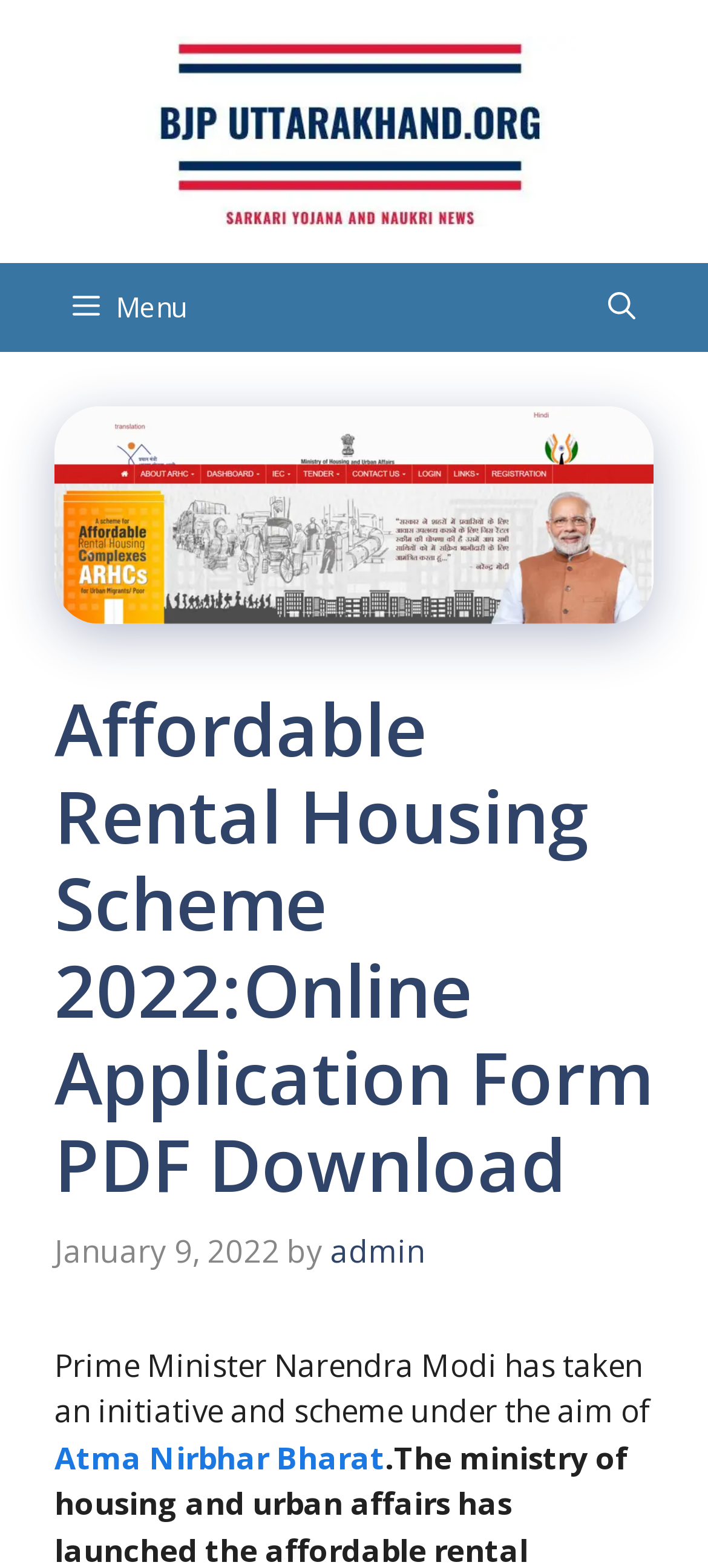Who is the Prime Minister mentioned on the webpage?
Look at the screenshot and provide an in-depth answer.

The webpage mentions 'Prime Minister Narendra Modi has taken an initiative and scheme under the aim of...' which indicates that the Prime Minister being referred to is Narendra Modi.